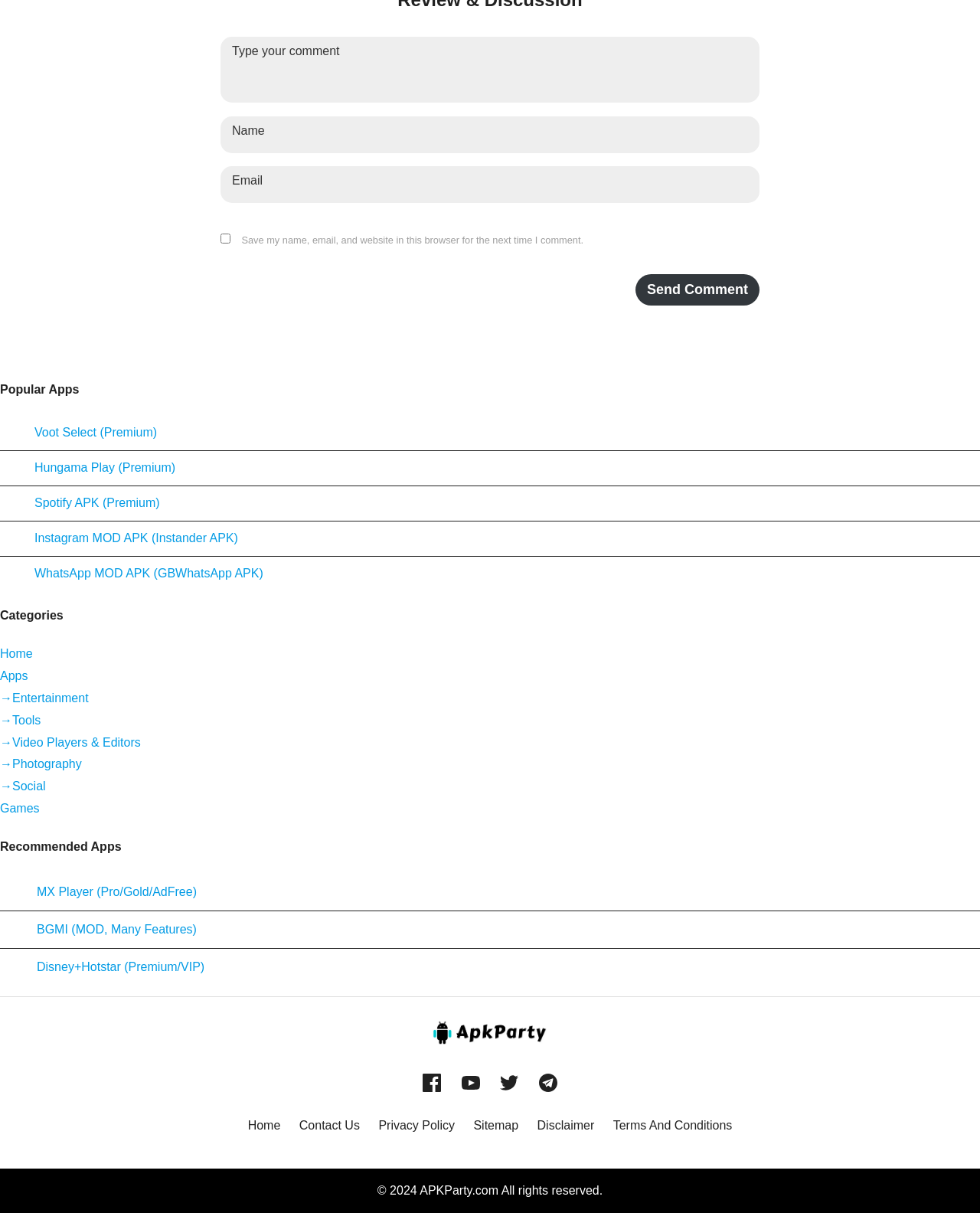What is the purpose of the checkbox at the top?
Refer to the image and give a detailed answer to the query.

The checkbox at the top of the webpage is labeled 'Save my name, email, and website in this browser for the next time I comment.', indicating that its purpose is to allow users to save their data for future comments, making it easier for them to comment on the webpage.